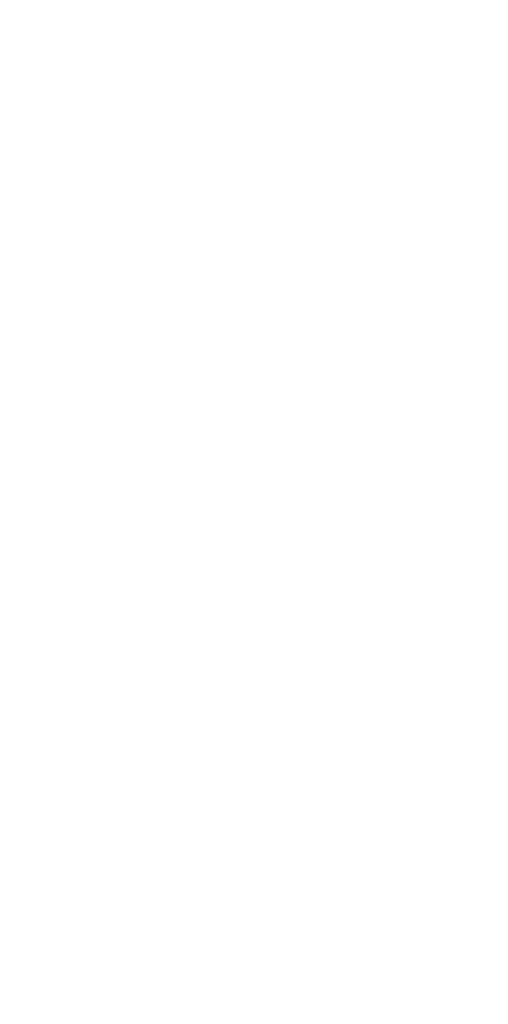What is emphasized by the absence of intricate details?
Look at the image and provide a short answer using one word or a phrase.

Simple thoughts